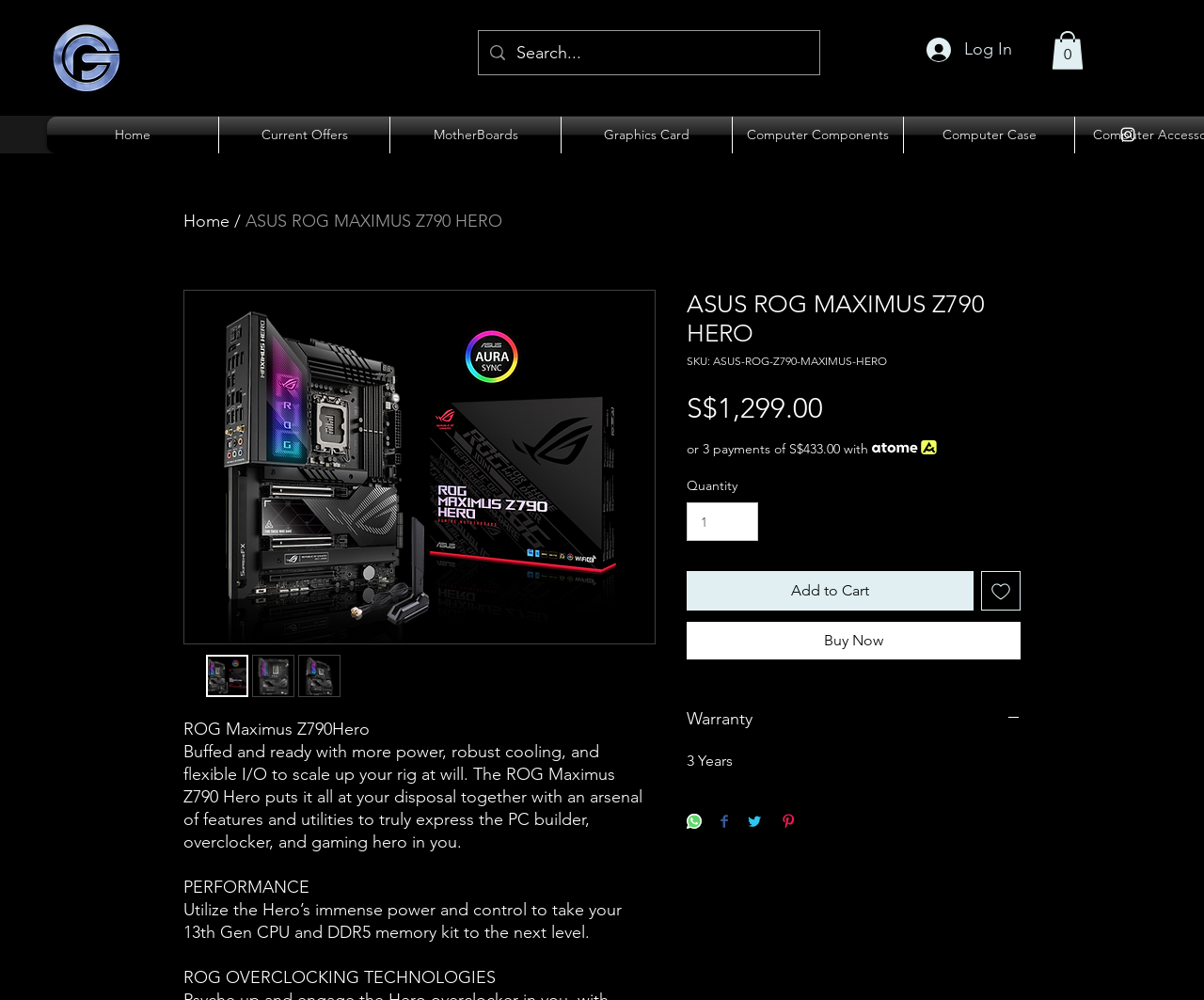Identify the bounding box coordinates of the specific part of the webpage to click to complete this instruction: "Share on WhatsApp".

[0.57, 0.814, 0.583, 0.832]